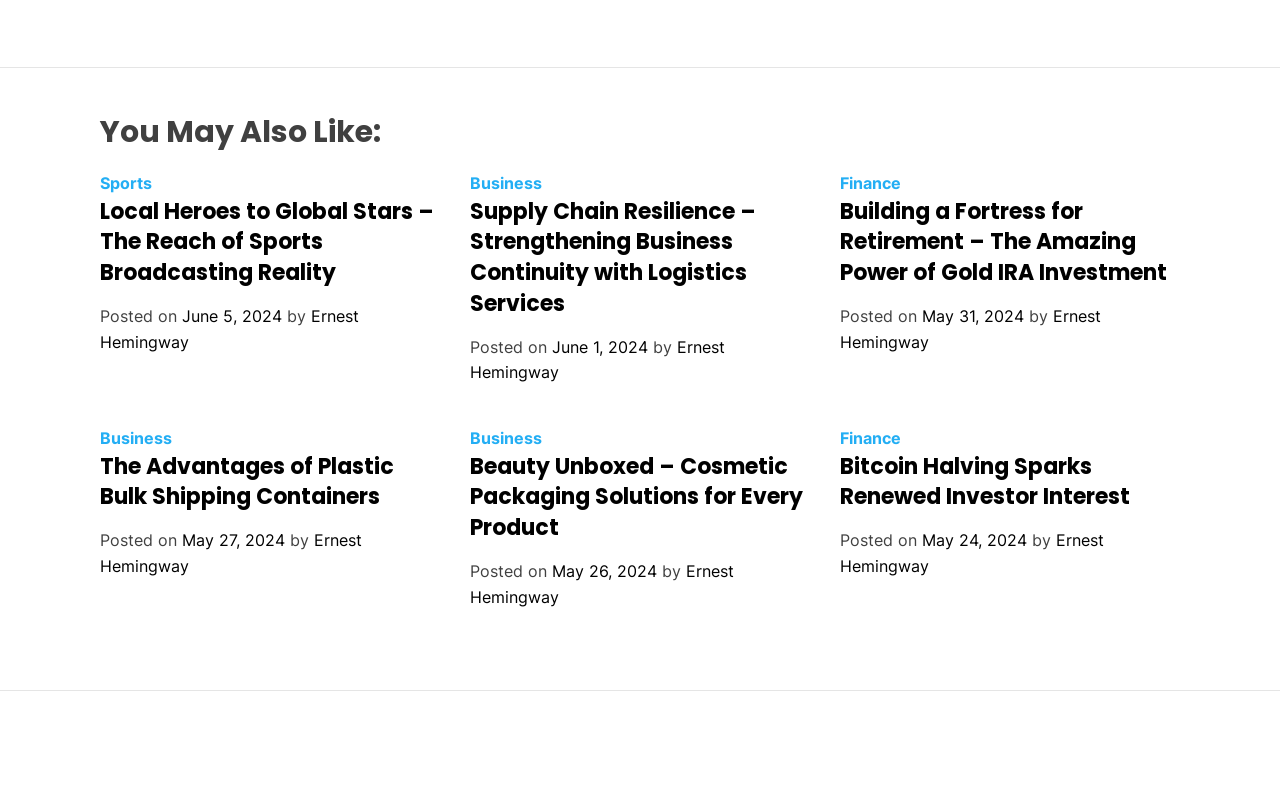Provide the bounding box coordinates of the HTML element described as: "Finance". The bounding box coordinates should be four float numbers between 0 and 1, i.e., [left, top, right, bottom].

[0.656, 0.213, 0.704, 0.238]